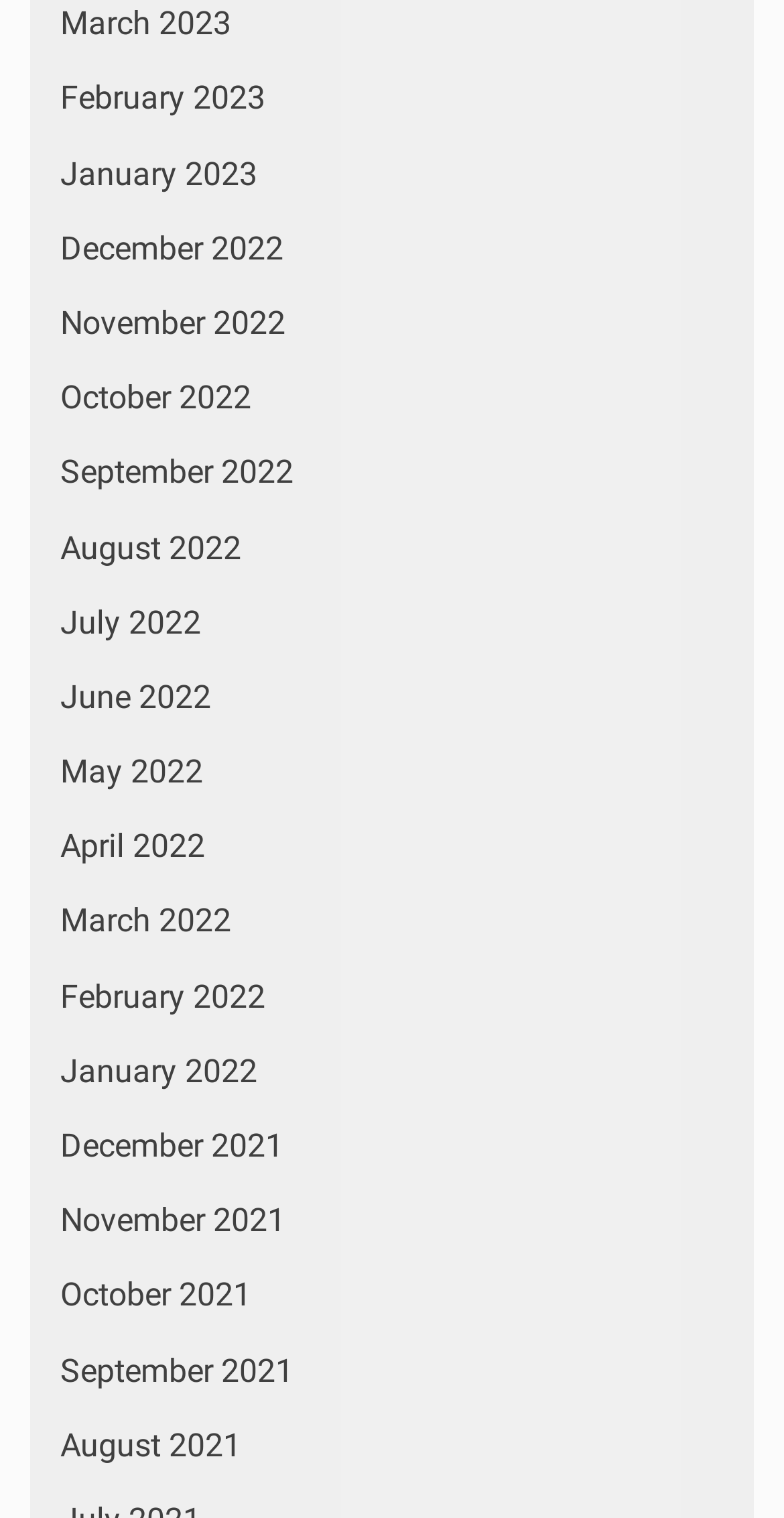Please specify the bounding box coordinates of the clickable section necessary to execute the following command: "view March 2023".

[0.077, 0.003, 0.295, 0.028]